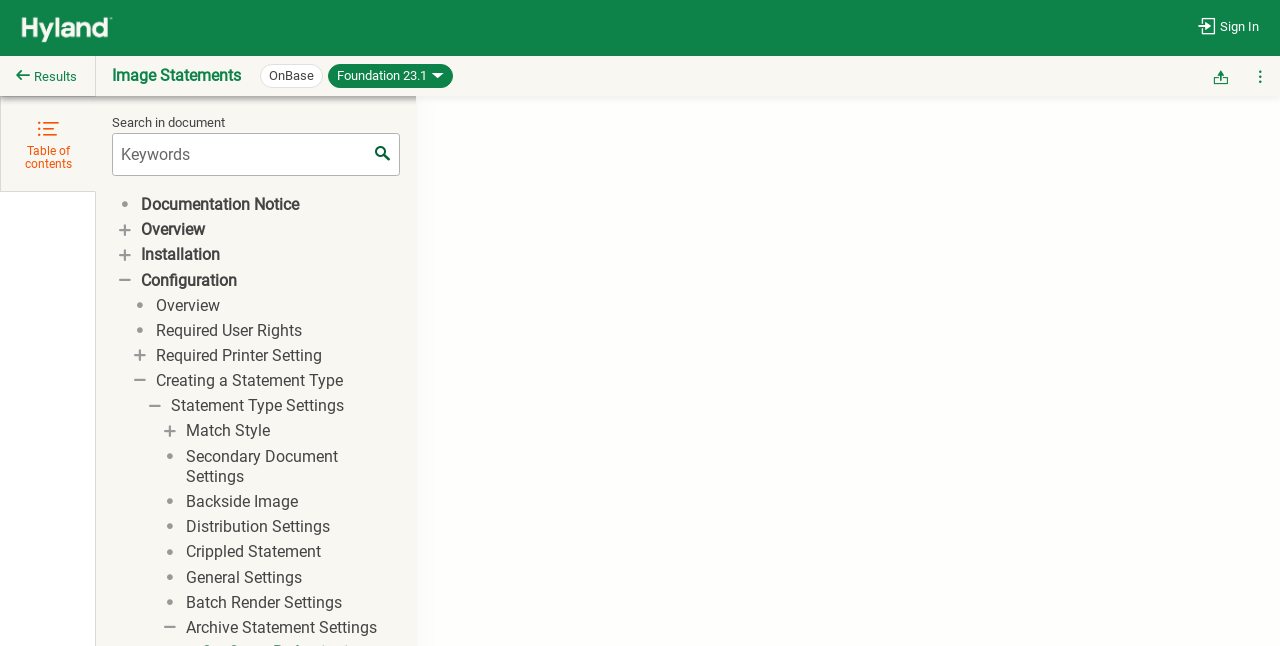What is the purpose of the 'Share URL' button?
Provide an in-depth answer to the question, covering all aspects.

The 'Share URL' button is likely used to share the current webpage's URL with others, as it is a common functionality associated with such buttons.